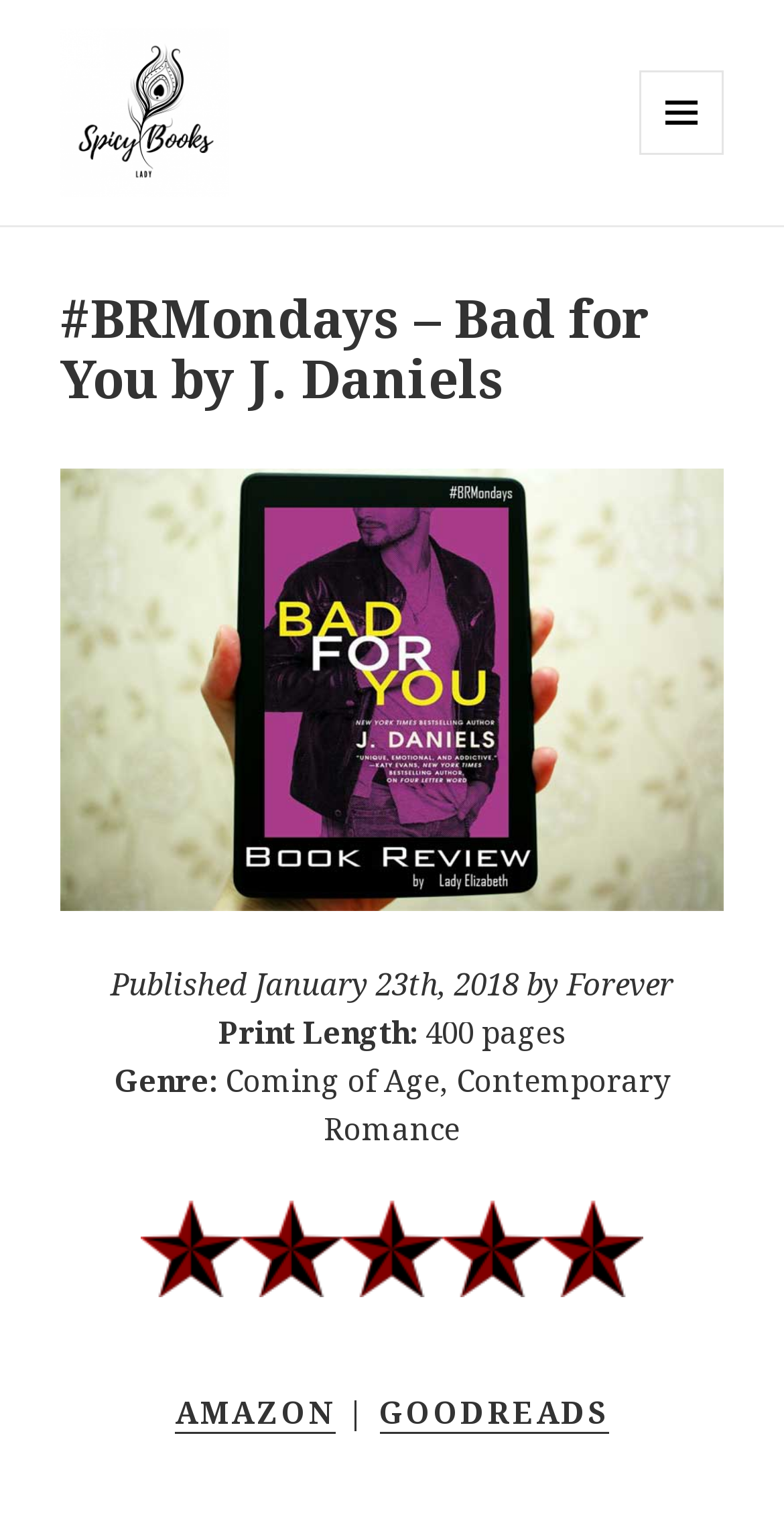Given the webpage screenshot and the description, determine the bounding box coordinates (top-left x, top-left y, bottom-right x, bottom-right y) that define the location of the UI element matching this description: Menu and widgets

[0.815, 0.046, 0.923, 0.102]